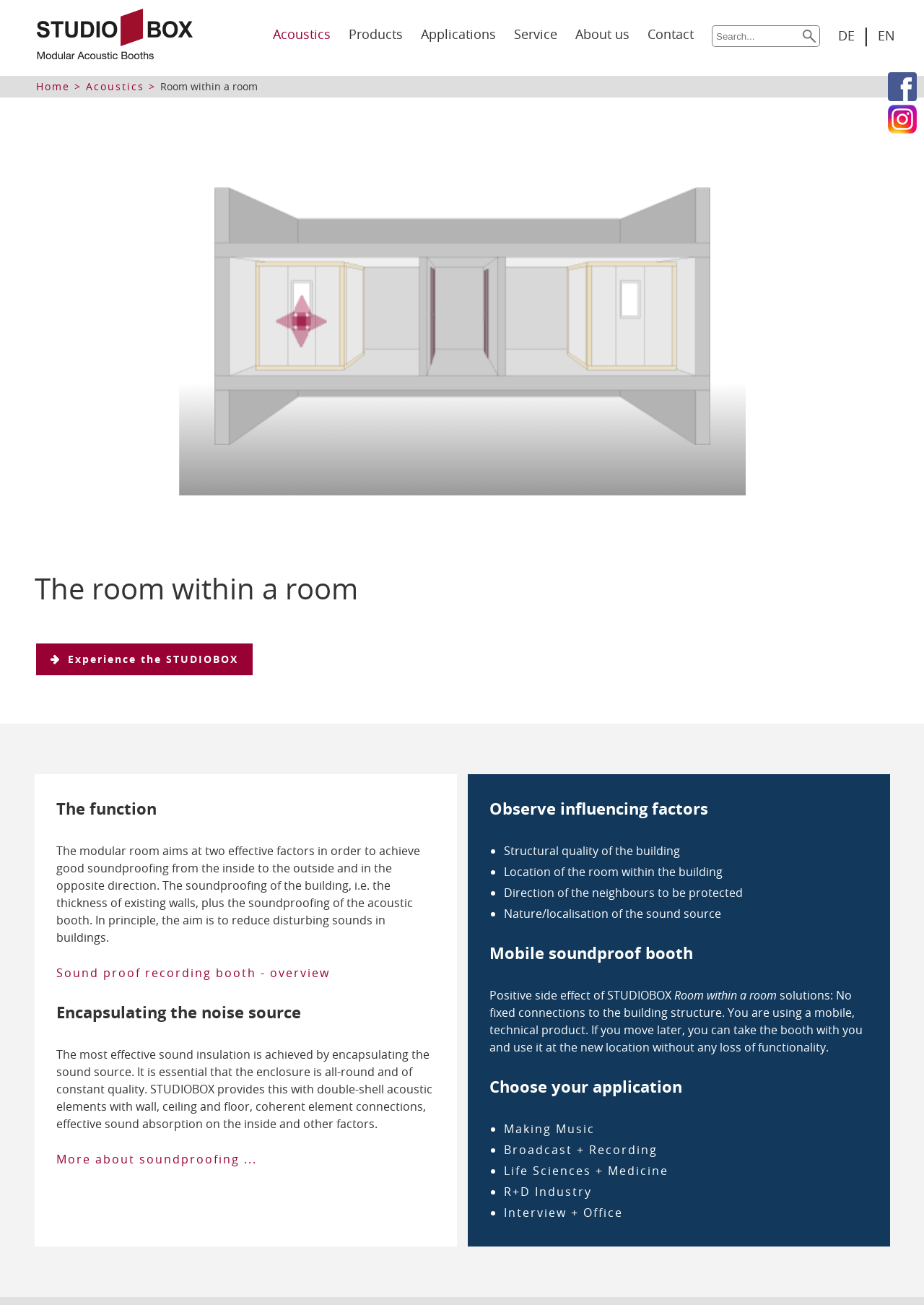Produce an elaborate caption capturing the essence of the webpage.

The webpage is about the STUDIOBOX, a modular acoustic studio used as a mobile construction in an existing building, providing sound insulation and balanced interior acoustics for various applications.

At the top of the page, there is a navigation menu with links to different sections, including "Acoustics", "Products", "Applications", "Service", "About us", and "Contact". On the right side of the navigation menu, there is a search bar with a "Search" button.

Below the navigation menu, there is a main content area that starts with a heading "The room within a room" followed by a brief introduction to the STUDIOBOX. The introduction is accompanied by an embedded object, likely an image or a video.

The page then explains the function of the STUDIOBOX, which aims to achieve good soundproofing from the inside to the outside and in the opposite direction. There are two sections that discuss the importance of encapsulating the noise source and observing influencing factors, such as the structural quality of the building and the location of the room within the building.

The page also highlights the benefits of the STUDIOBOX, including its mobile nature, which allows it to be easily moved to a new location without any loss of functionality. There is a section that showcases different applications of the STUDIOBOX, including making music, broadcast and recording, life sciences and medicine, R&D industry, and interview and office uses.

Throughout the page, there are various links to more information about the STUDIOBOX, its features, and its applications. At the bottom of the page, there are social media links to Facebook and LinkedIn.